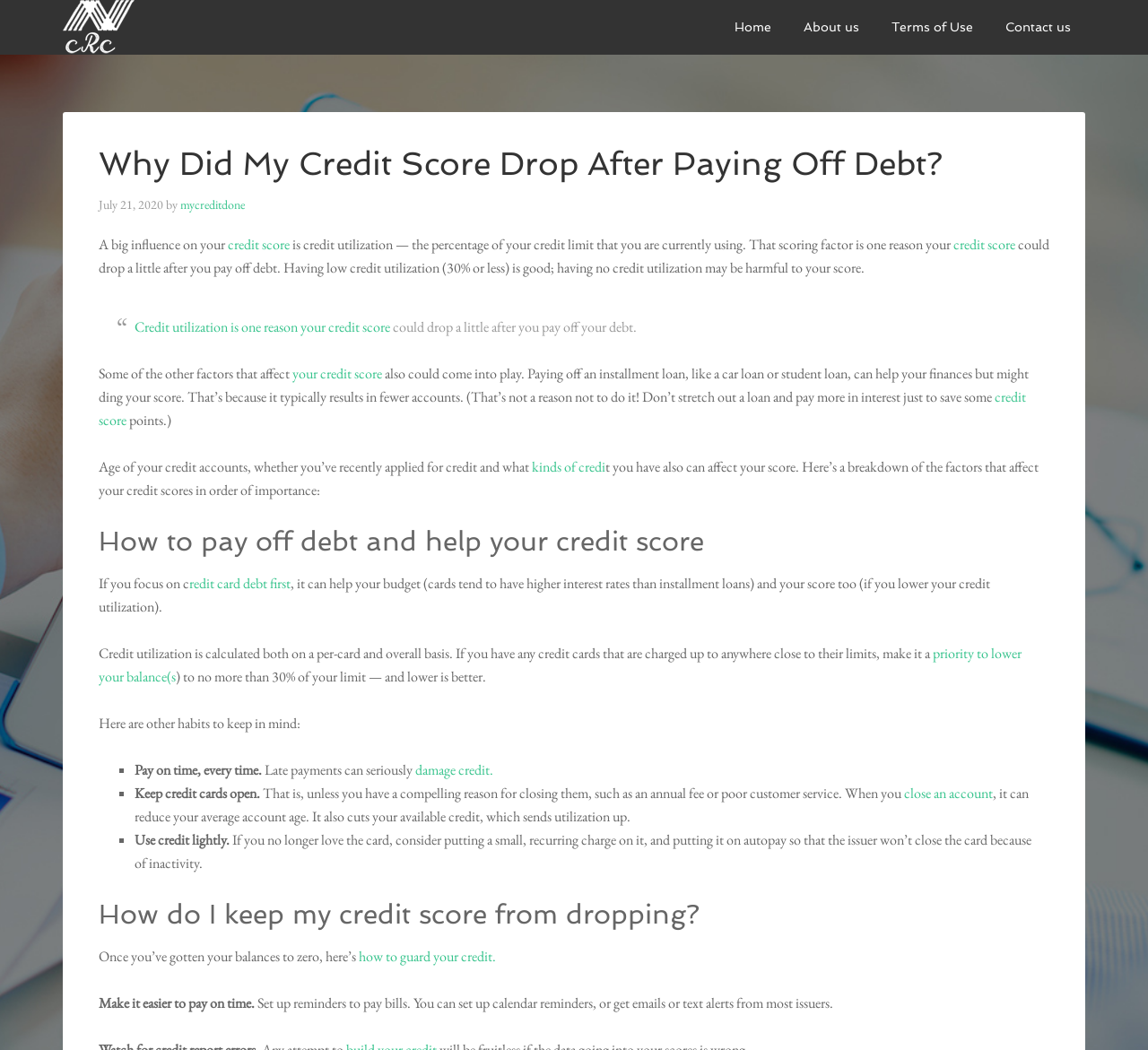Please identify the bounding box coordinates of the element's region that needs to be clicked to fulfill the following instruction: "Click the 'Home' link". The bounding box coordinates should consist of four float numbers between 0 and 1, i.e., [left, top, right, bottom].

[0.627, 0.0, 0.684, 0.052]